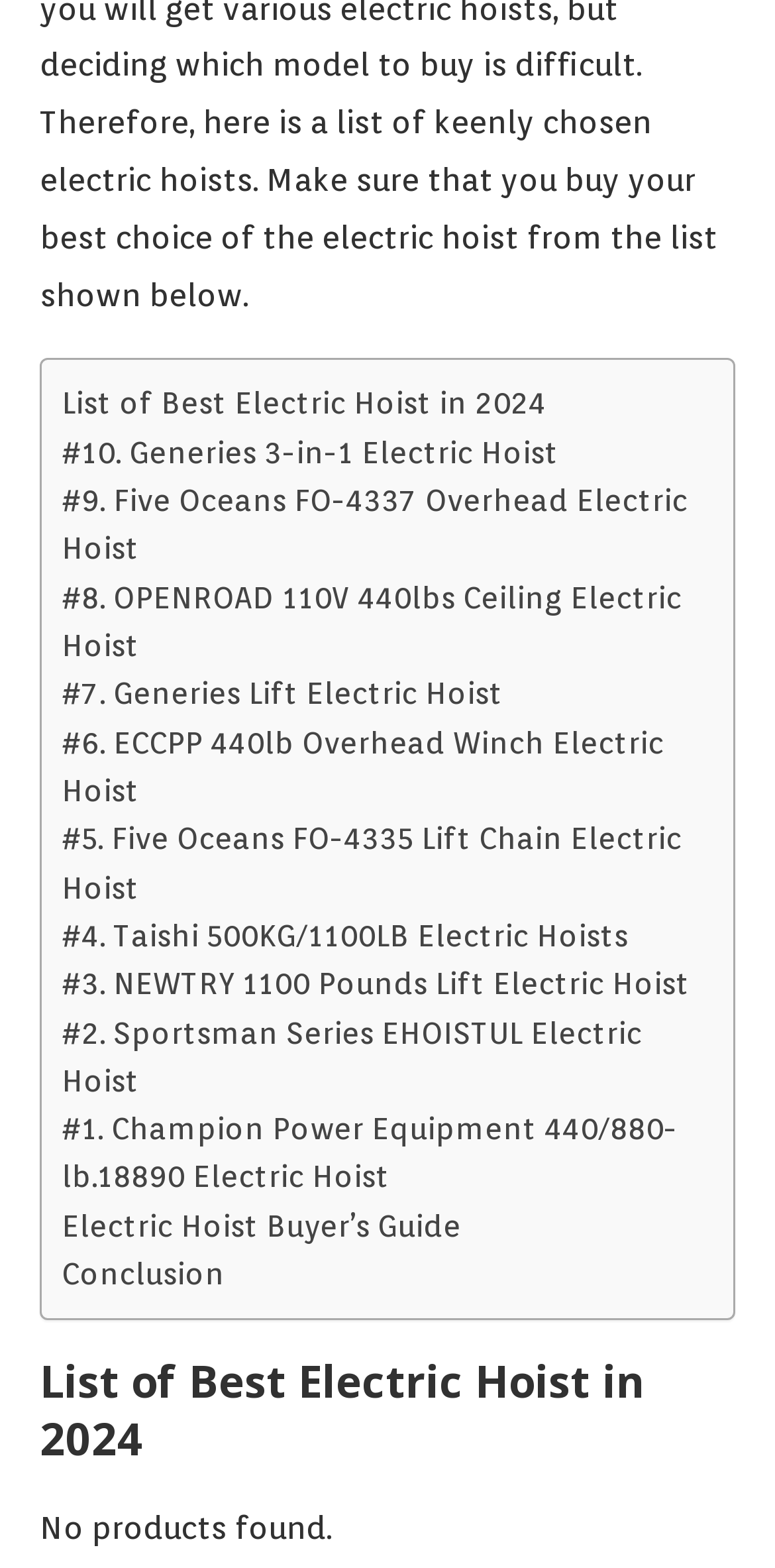Can you find the bounding box coordinates of the area I should click to execute the following instruction: "Explore the list of best electric hoist in 2024"?

[0.079, 0.243, 0.705, 0.274]